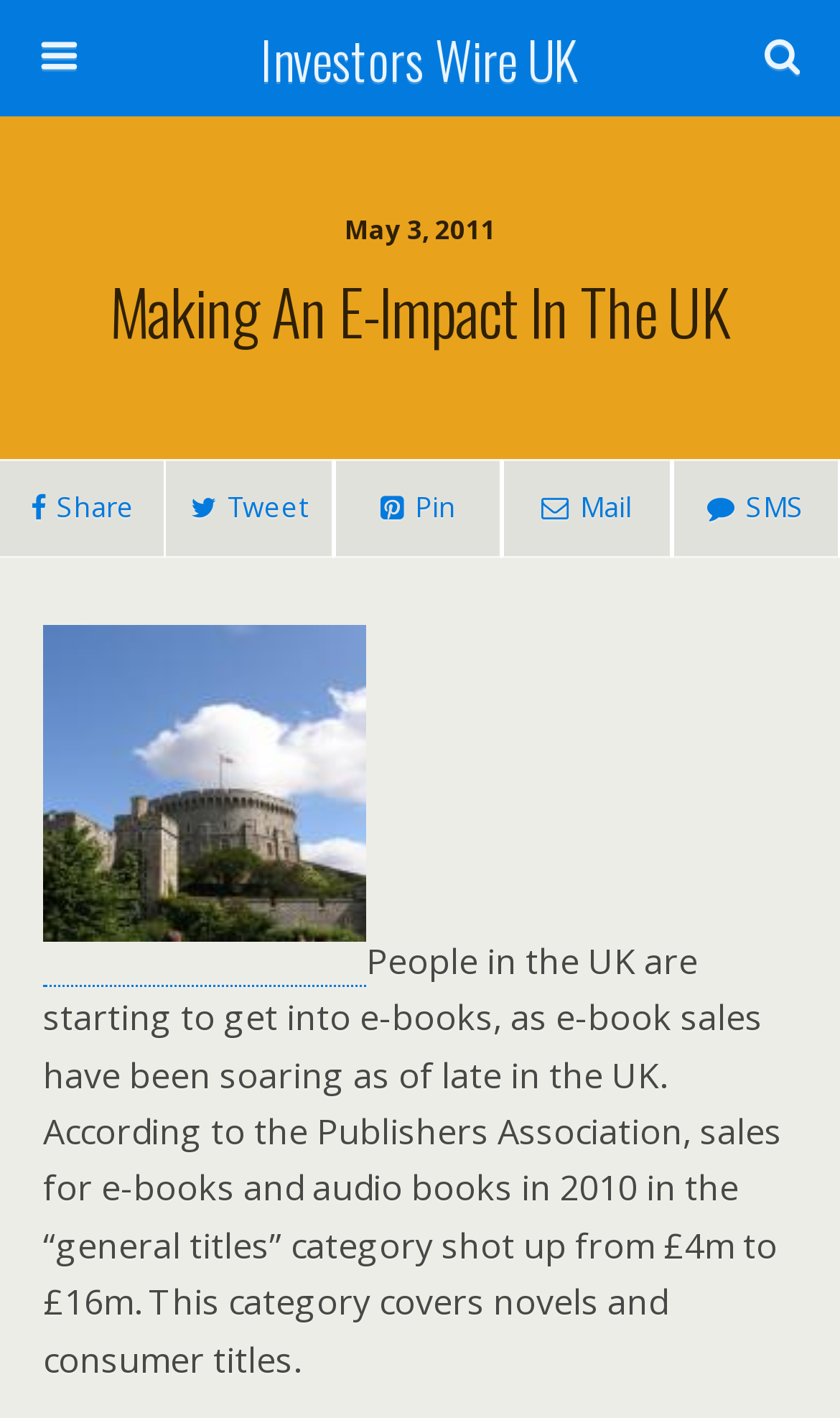How much did e-book sales increase in 2010?
Offer a detailed and exhaustive answer to the question.

I found the answer by reading the text in the StaticText element at [0.051, 0.661, 0.931, 0.975] which mentions that 'sales for e-books and audio books in 2010 in the “general titles” category shot up from £4m to £16m'.